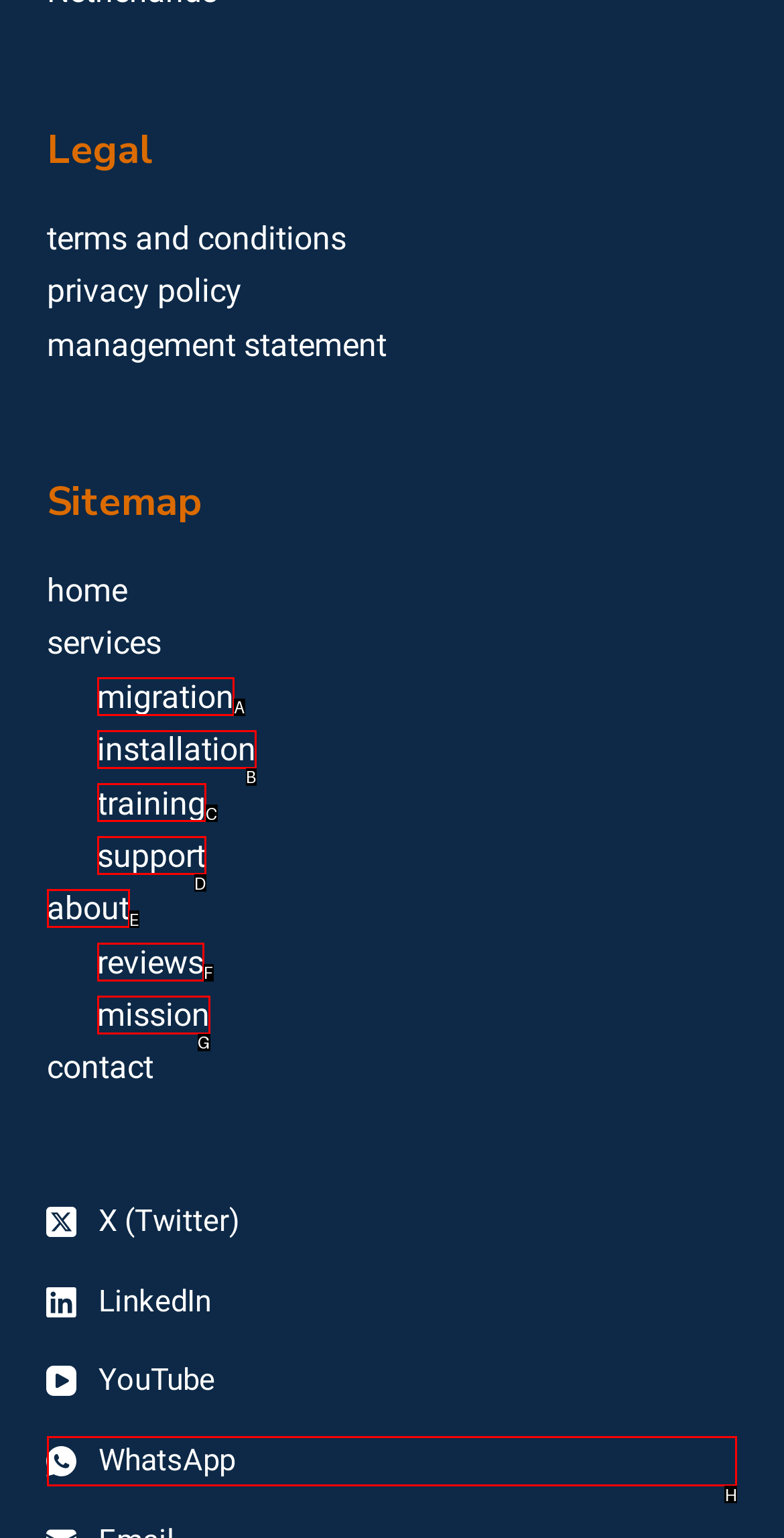Identify the option that corresponds to the description: installation 
Provide the letter of the matching option from the available choices directly.

B